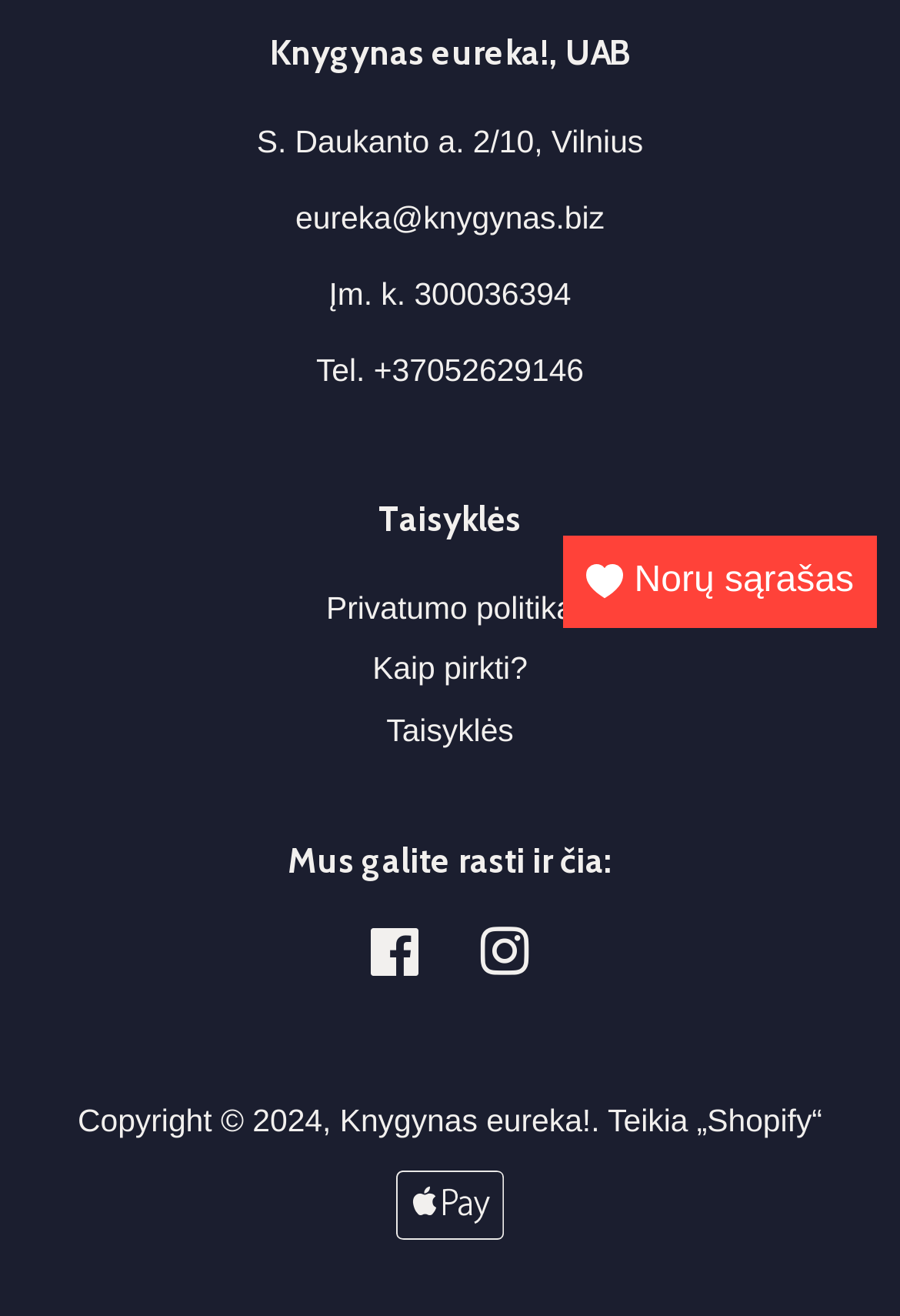Using the provided element description "Knygynas eureka!", determine the bounding box coordinates of the UI element.

[0.378, 0.839, 0.657, 0.865]